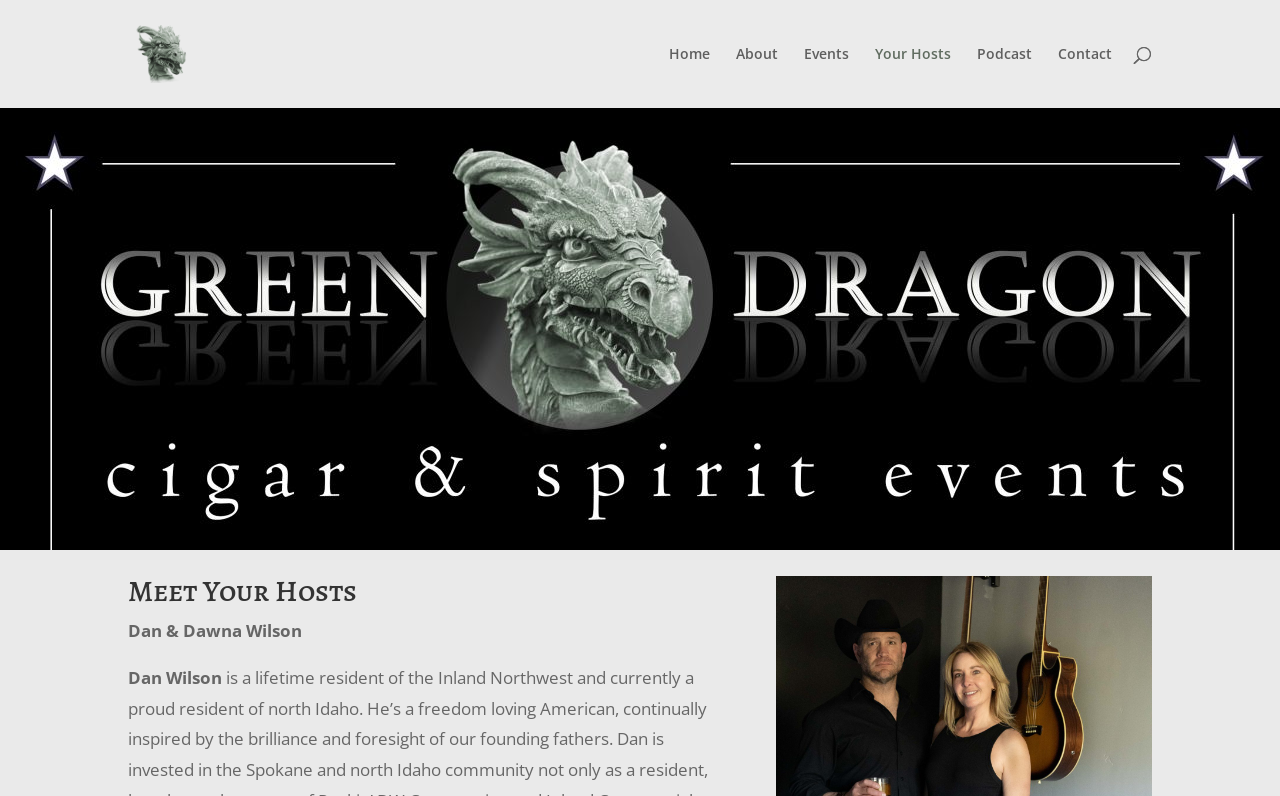Find and provide the bounding box coordinates for the UI element described with: "Your Hosts".

[0.684, 0.059, 0.743, 0.136]